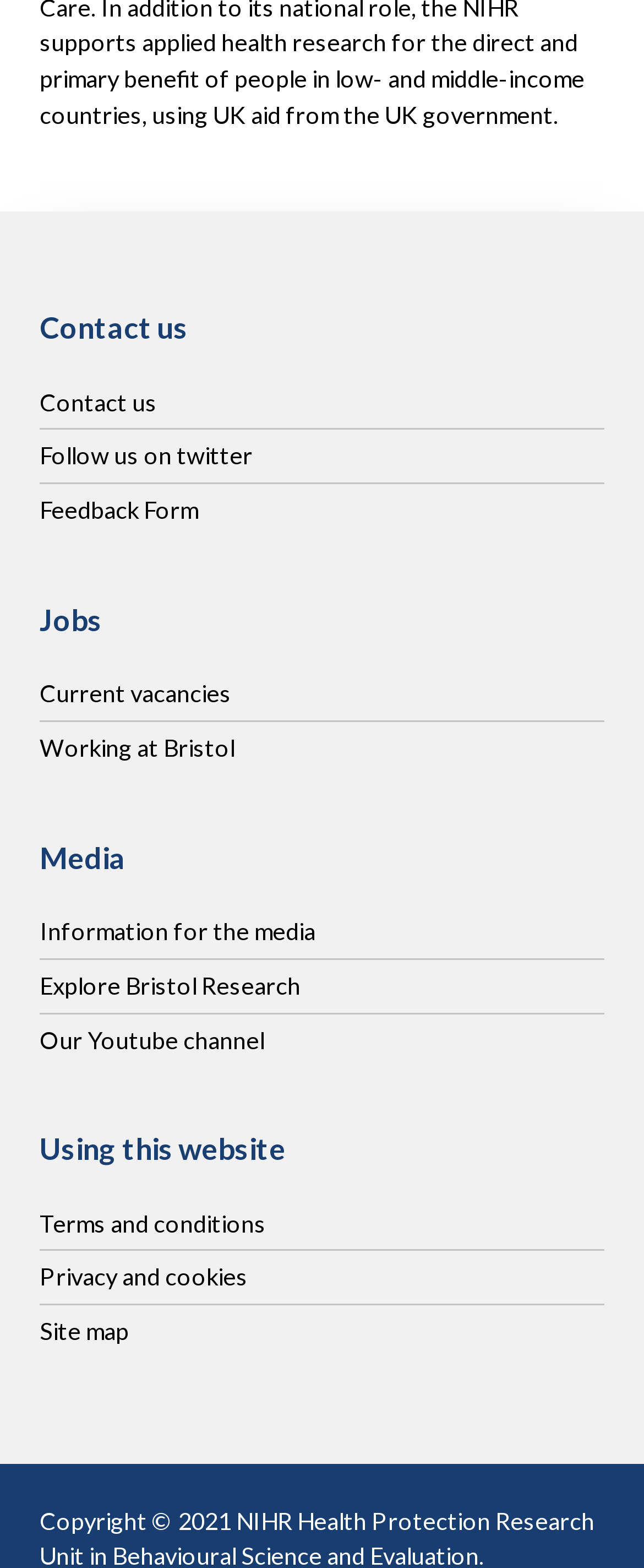Give a succinct answer to this question in a single word or phrase: 
How many headings are on this webpage?

5